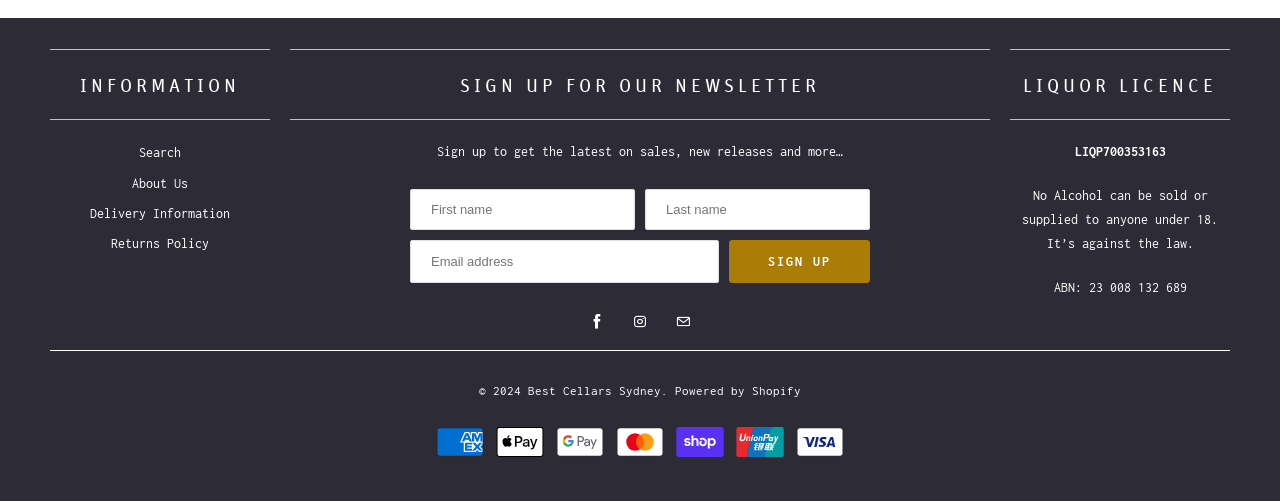Find the bounding box coordinates of the clickable element required to execute the following instruction: "Follow Best Cellars Sydney". Provide the coordinates as four float numbers between 0 and 1, i.e., [left, top, right, bottom].

[0.412, 0.741, 0.516, 0.792]